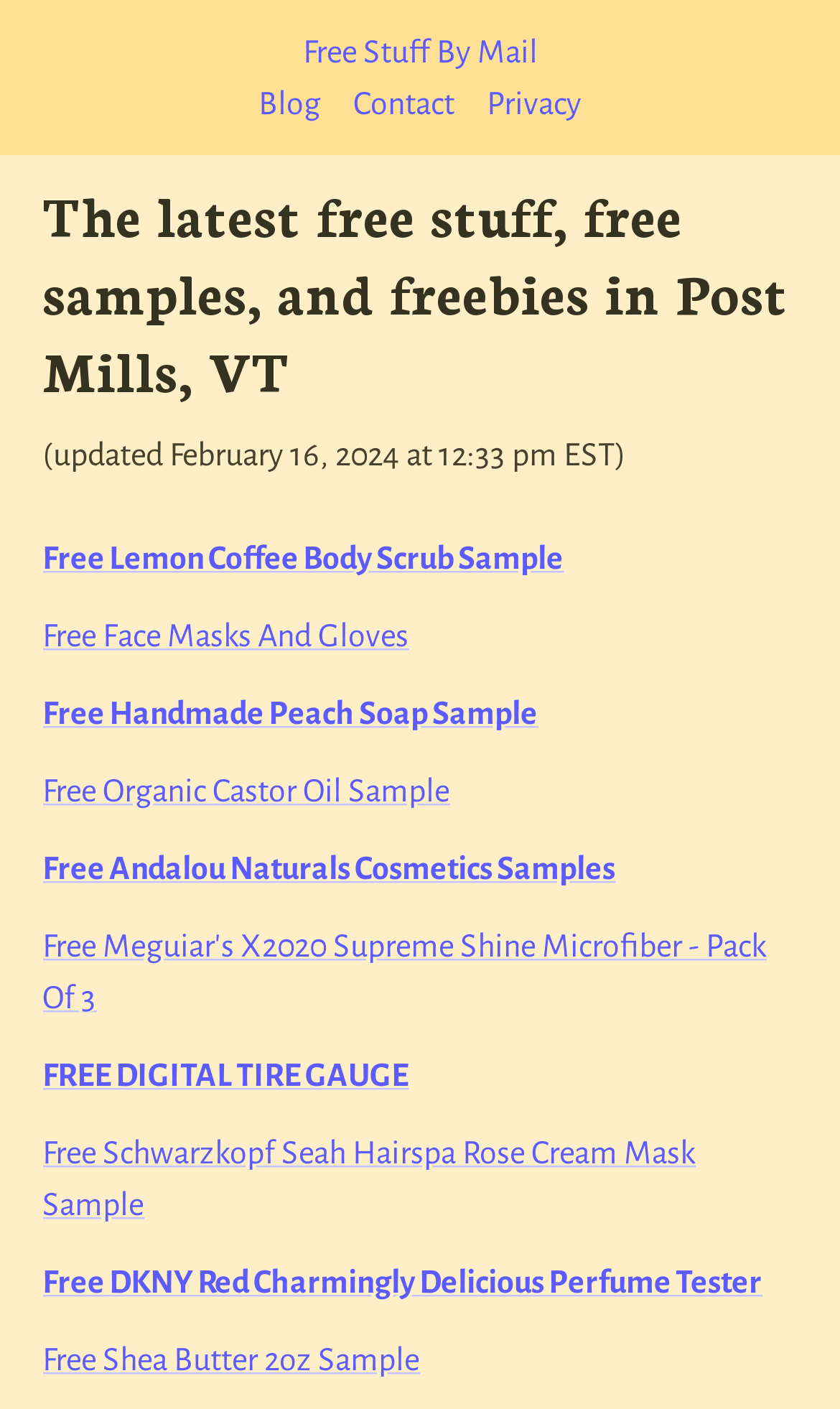Locate the bounding box coordinates of the element that should be clicked to fulfill the instruction: "Click on the 'Free Stuff By Mail' link".

[0.36, 0.018, 0.64, 0.055]